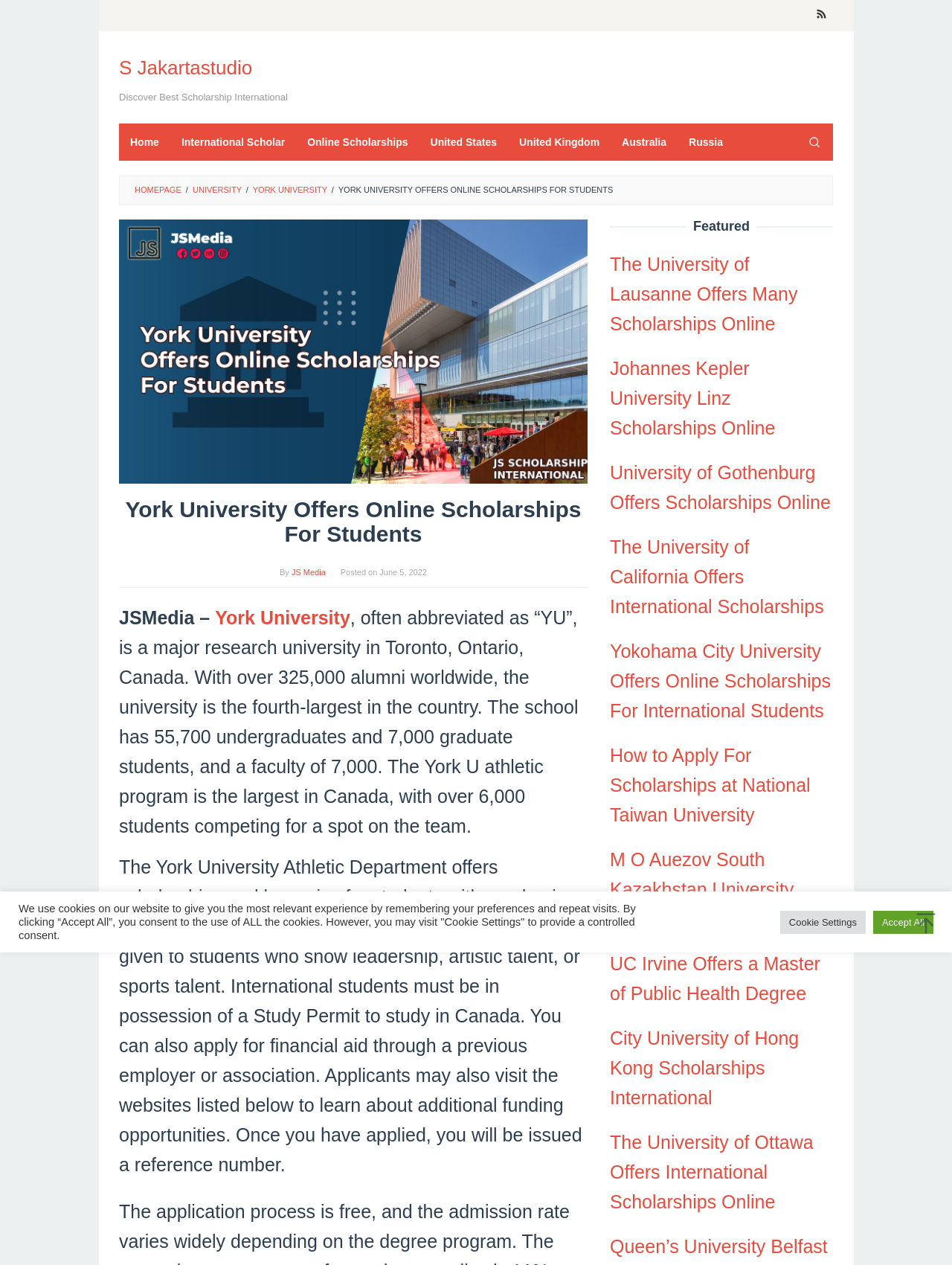How many alumni does York University have worldwide?
Using the screenshot, give a one-word or short phrase answer.

325,000